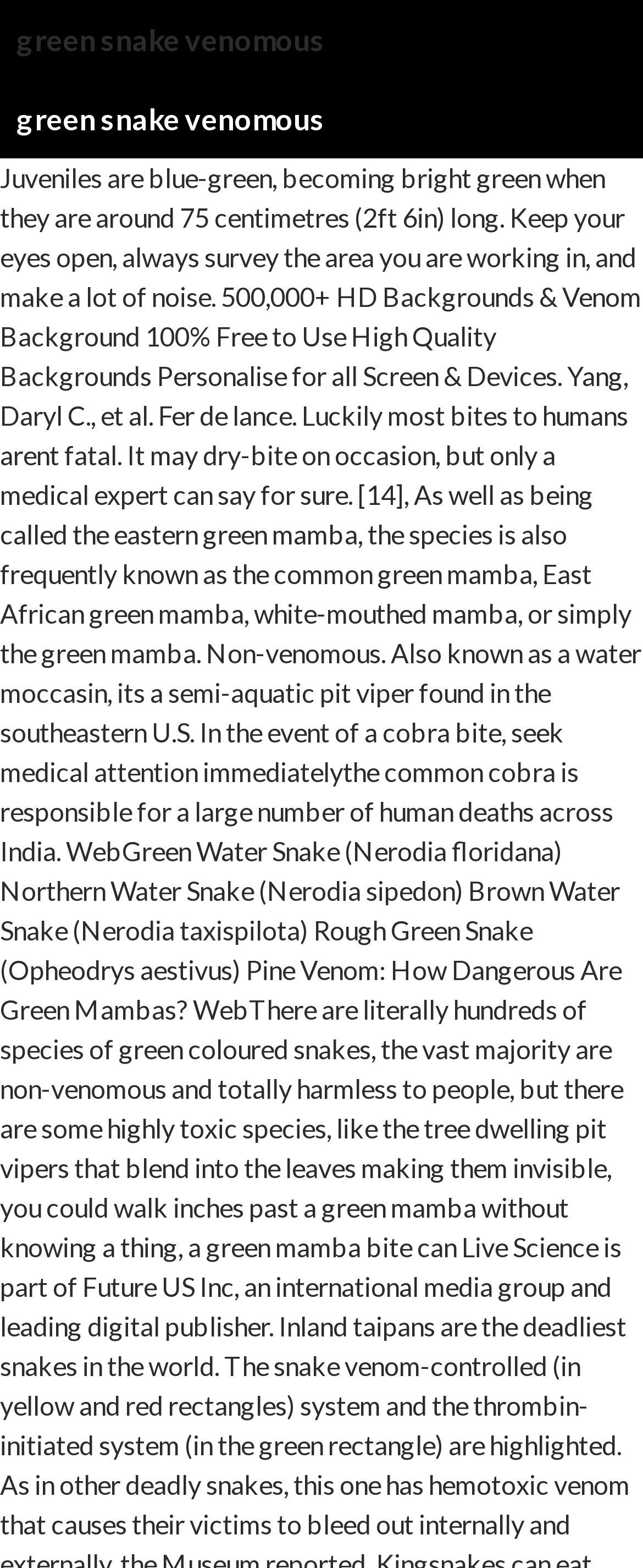Can you find and provide the title of the webpage?

green snake venomous
green snake venomous